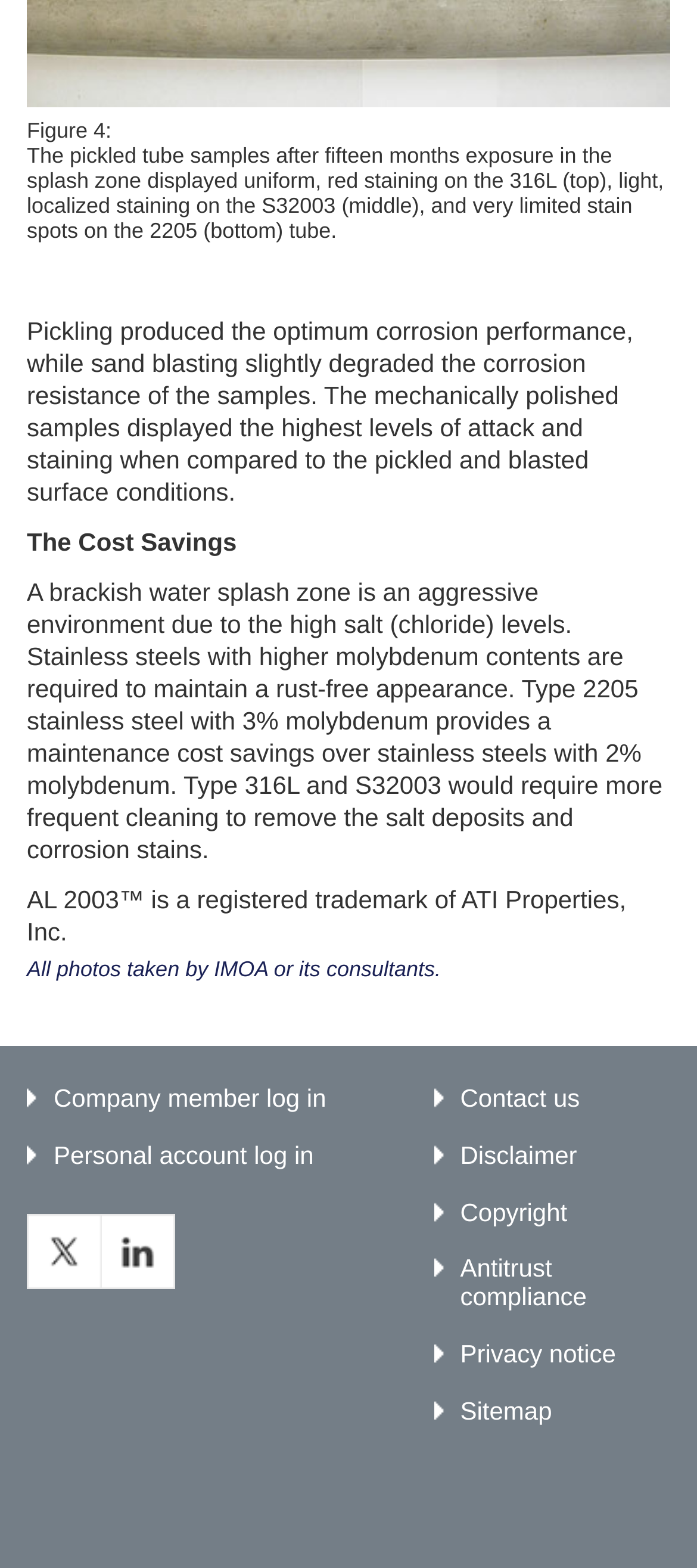Determine the bounding box coordinates for the UI element described. Format the coordinates as (top-left x, top-left y, bottom-right x, bottom-right y) and ensure all values are between 0 and 1. Element description: Antitrust compliance

[0.622, 0.799, 0.962, 0.835]